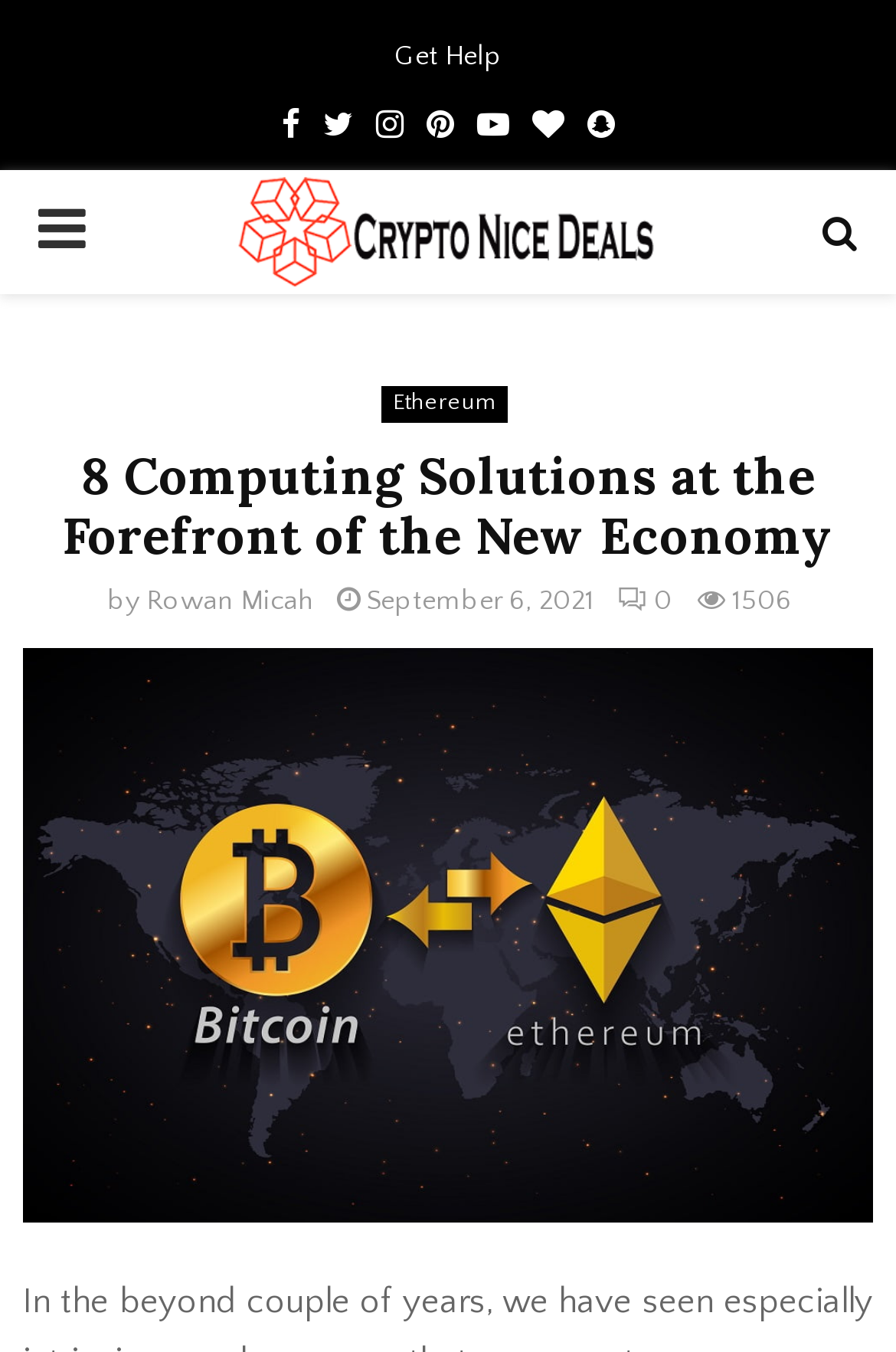Please provide the bounding box coordinates in the format (top-left x, top-left y, bottom-right x, bottom-right y). Remember, all values are floating point numbers between 0 and 1. What is the bounding box coordinate of the region described as: Trenchless Sewer Pipe Repair

None